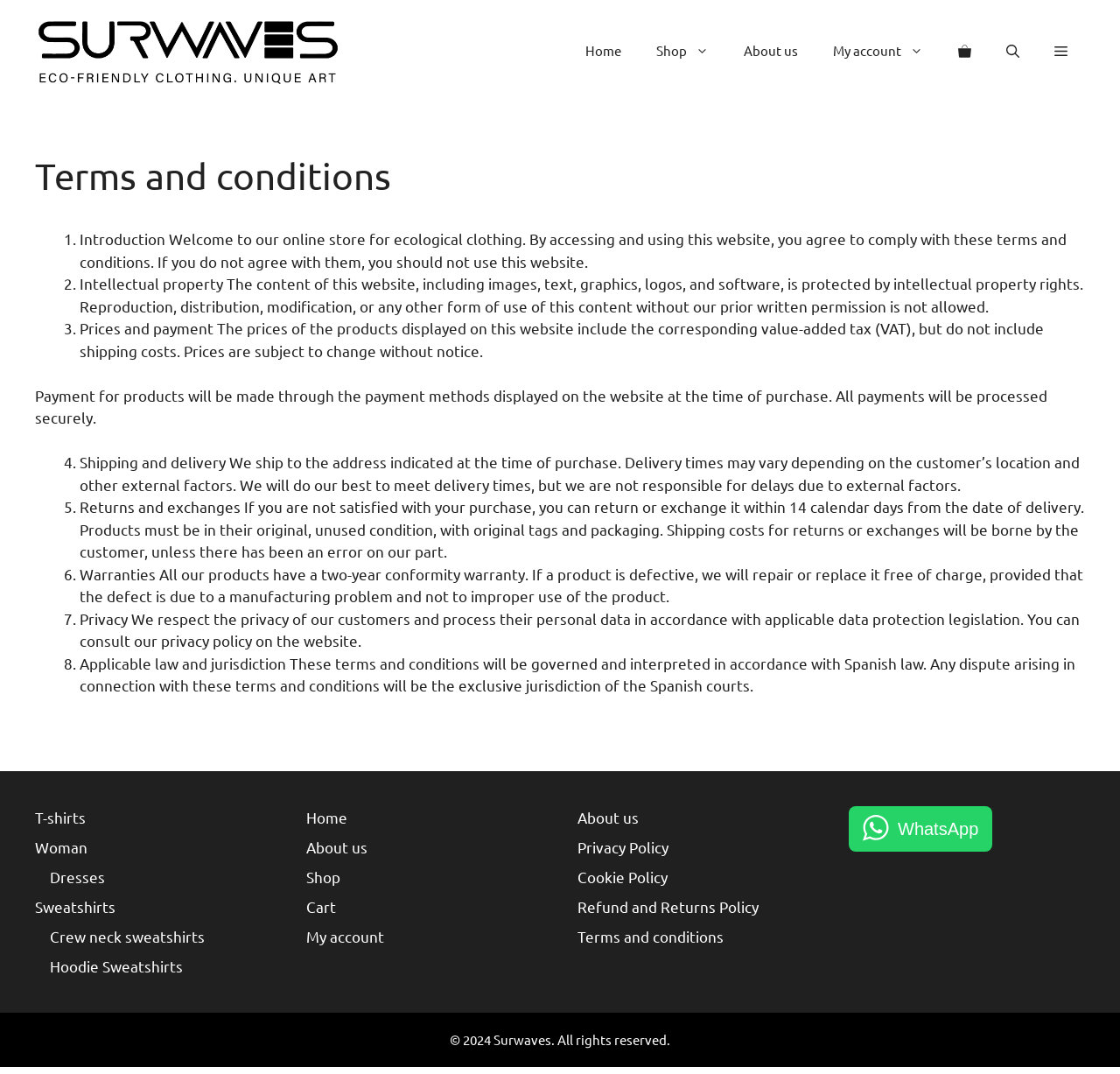Please determine the bounding box coordinates of the element's region to click for the following instruction: "Search for products".

[0.883, 0.023, 0.926, 0.072]